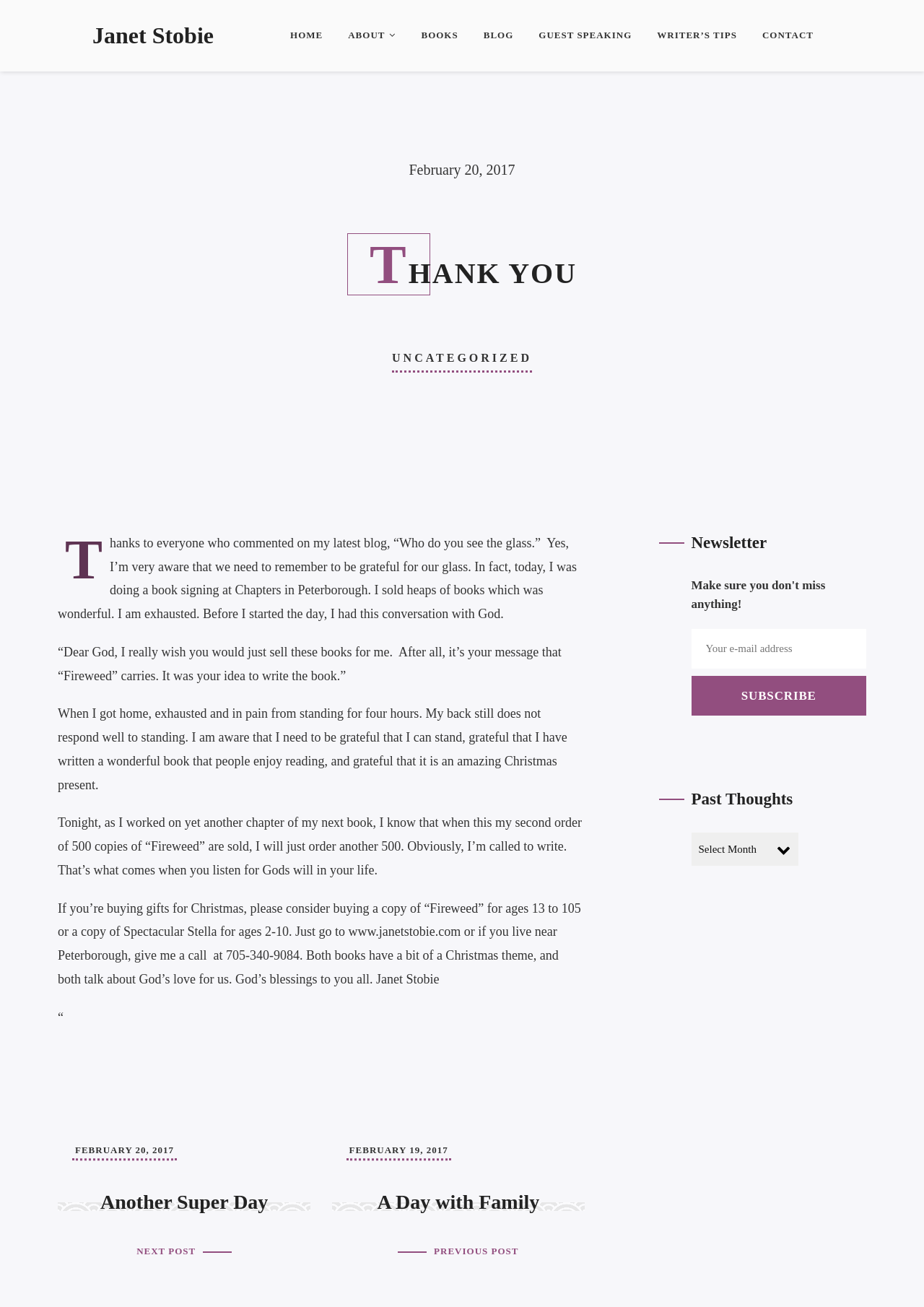Answer the following in one word or a short phrase: 
What is the purpose of the textbox?

To enter email address